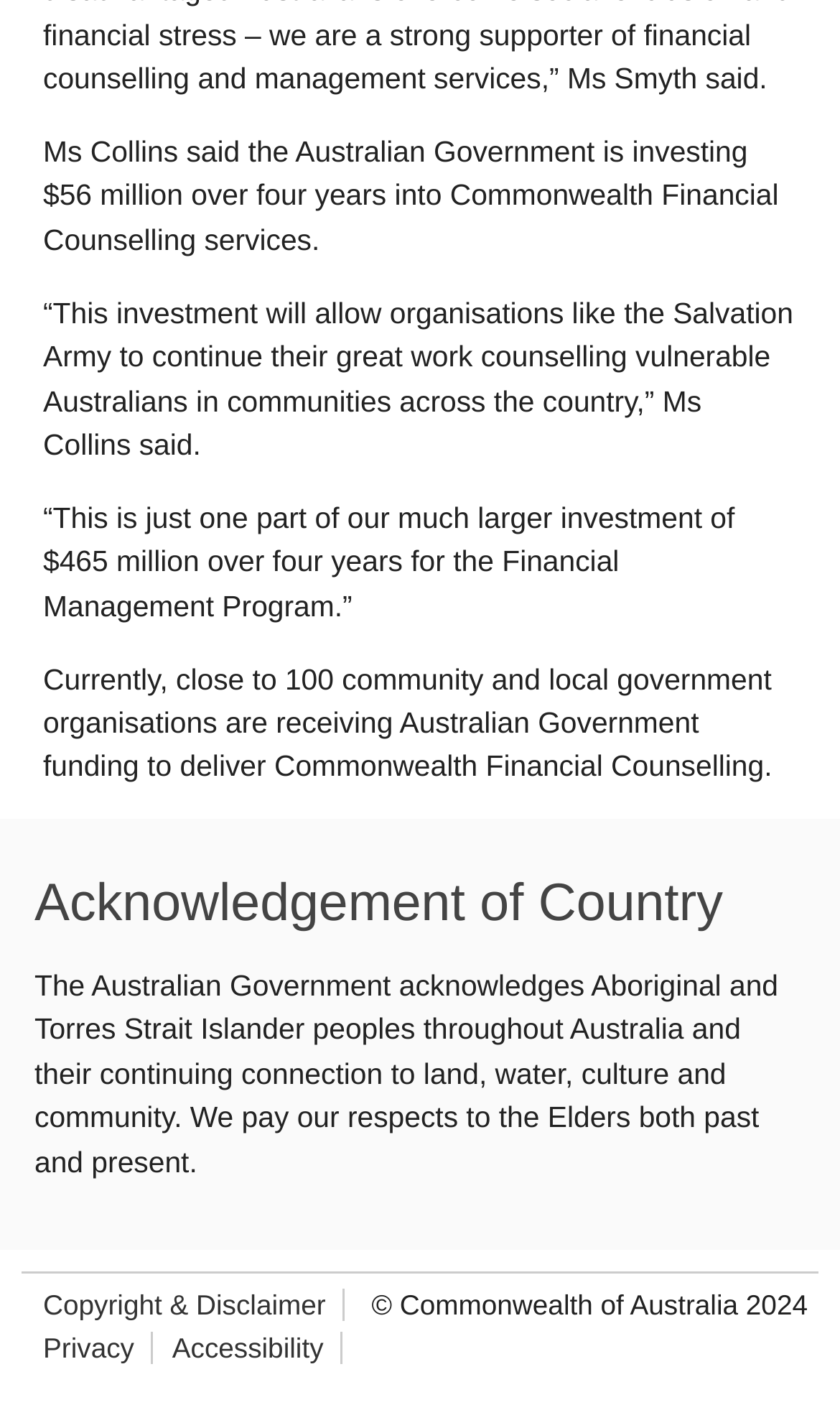Provide a single word or phrase to answer the given question: 
What is the acknowledgement of the Australian Government towards Aboriginal and Torres Strait Islander peoples?

respect